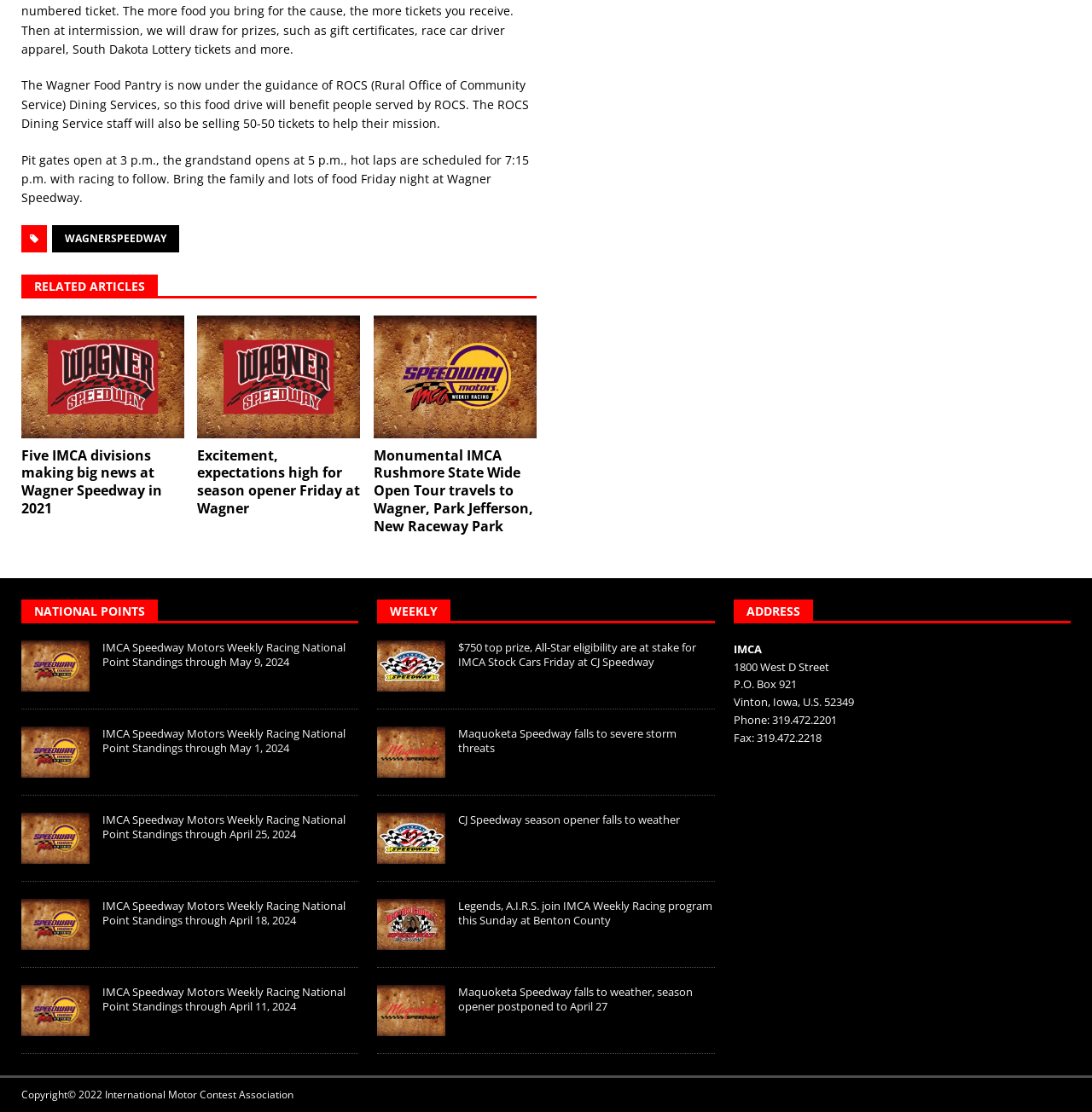Refer to the image and answer the question with as much detail as possible: How many articles are listed under 'RELATED ARTICLES'?

Under the 'RELATED ARTICLES' heading, there are three article elements with links and headings, which suggests that there are three articles listed.